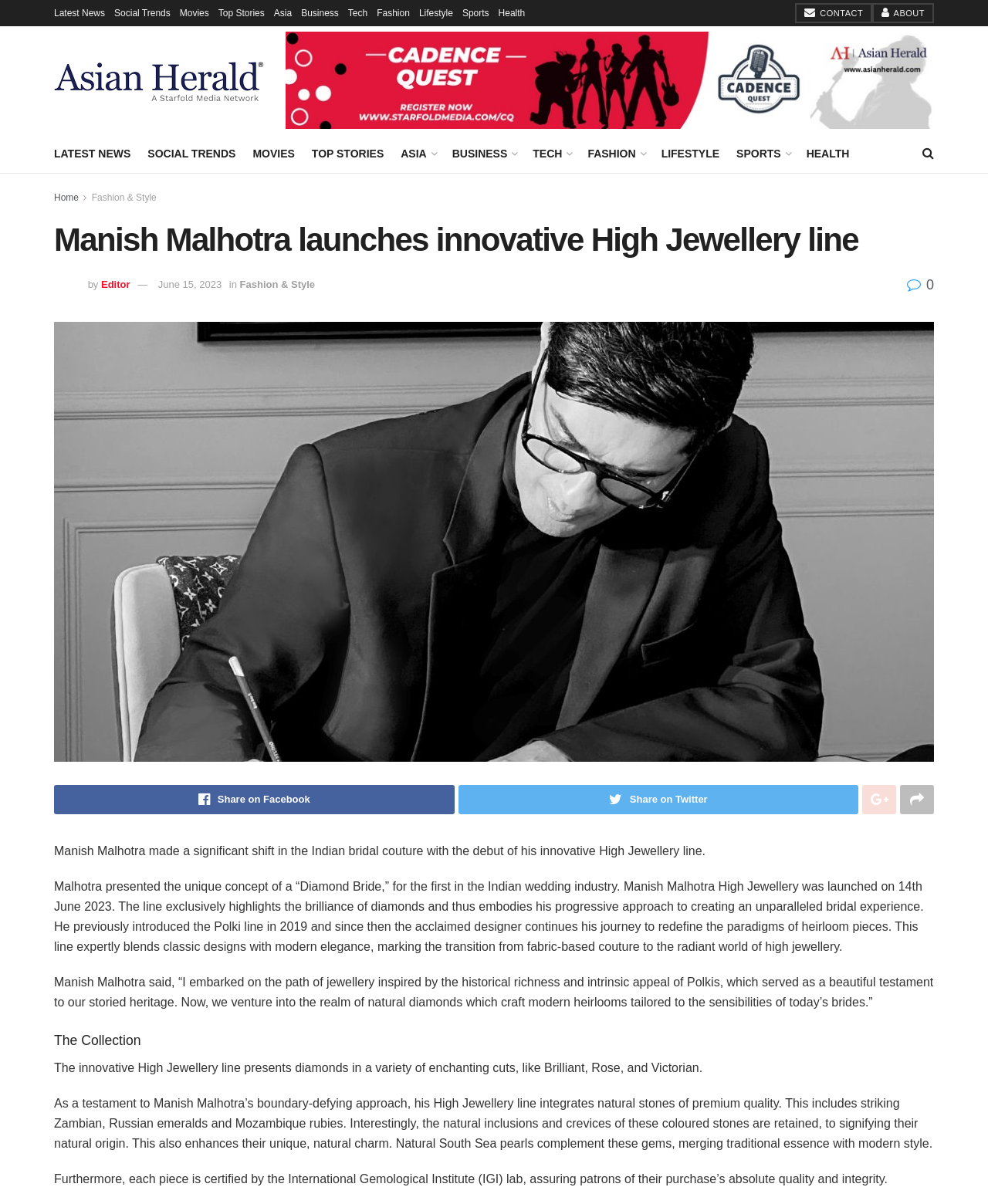Who is the author of the article?
From the details in the image, provide a complete and detailed answer to the question.

The author of the article is mentioned as 'Editor' which is a link element located below the heading 'Manish Malhotra launches innovative High Jewellery line'.